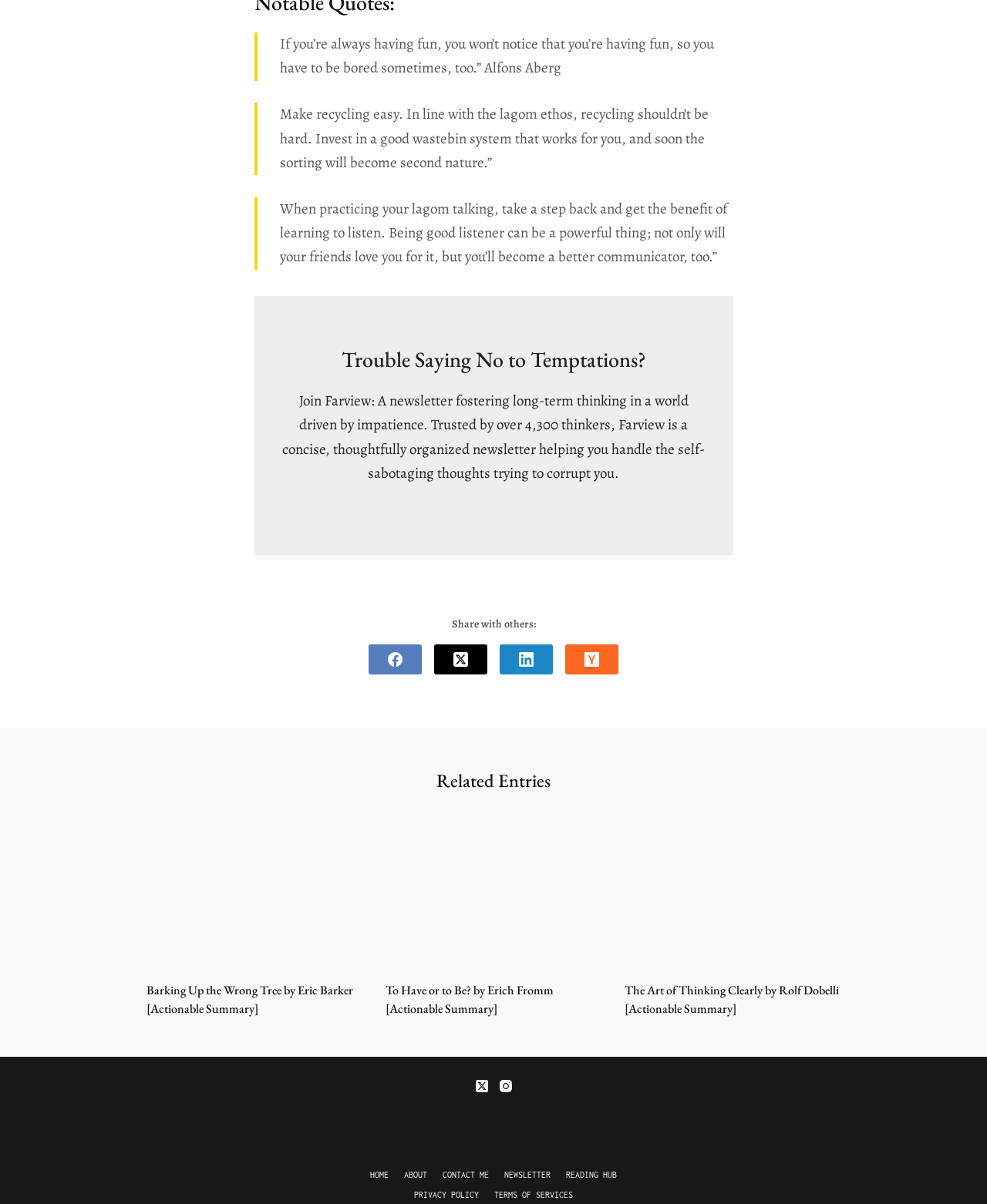Please identify the bounding box coordinates of the area I need to click to accomplish the following instruction: "Visit the About page".

[0.402, 0.971, 0.441, 0.981]